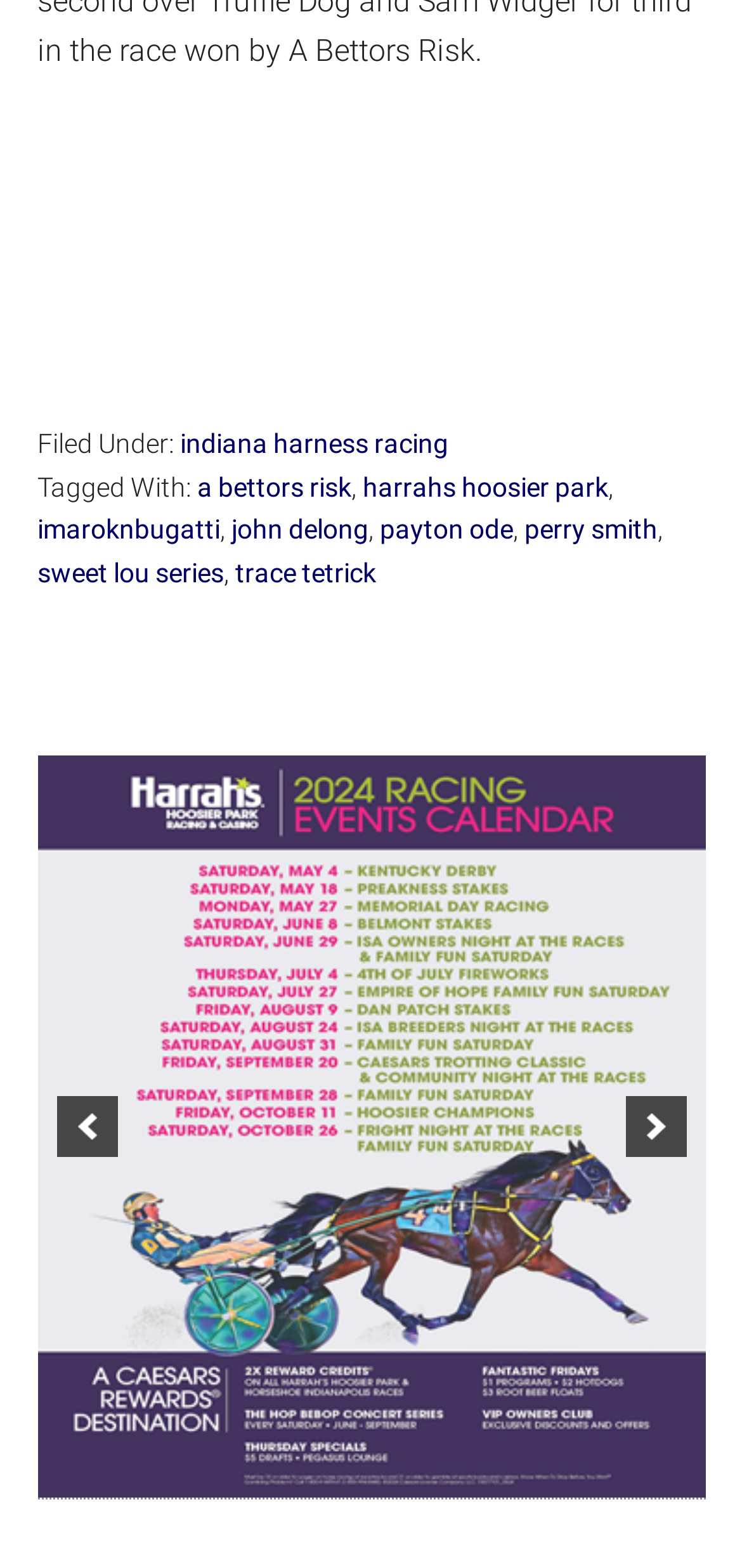Given the element description "aria-label="previous"" in the screenshot, predict the bounding box coordinates of that UI element.

[0.076, 0.7, 0.158, 0.738]